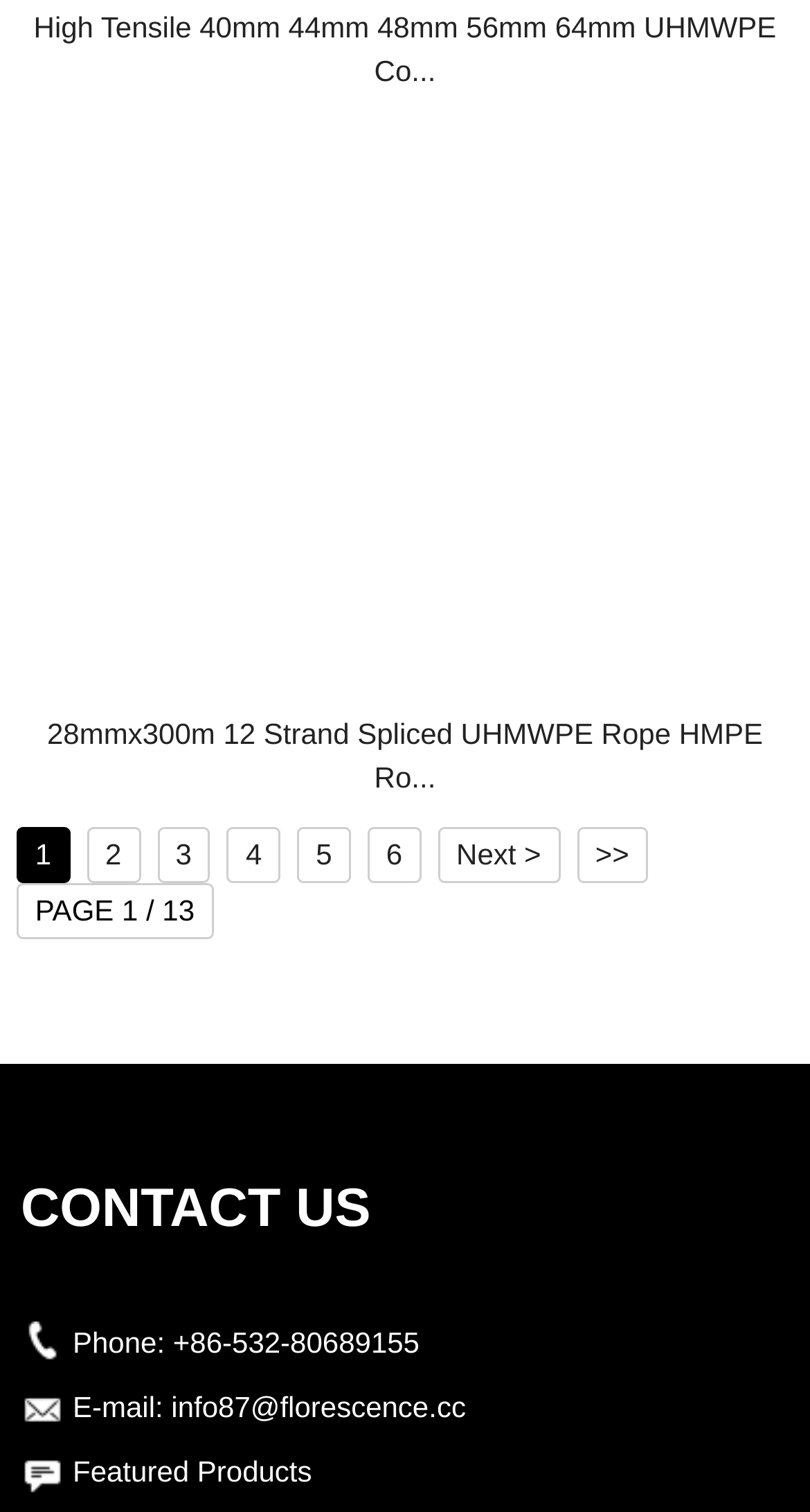Given the description of the UI element: "Featured Products", predict the bounding box coordinates in the form of [left, top, right, bottom], with each value being a float between 0 and 1.

[0.09, 0.961, 0.385, 0.983]